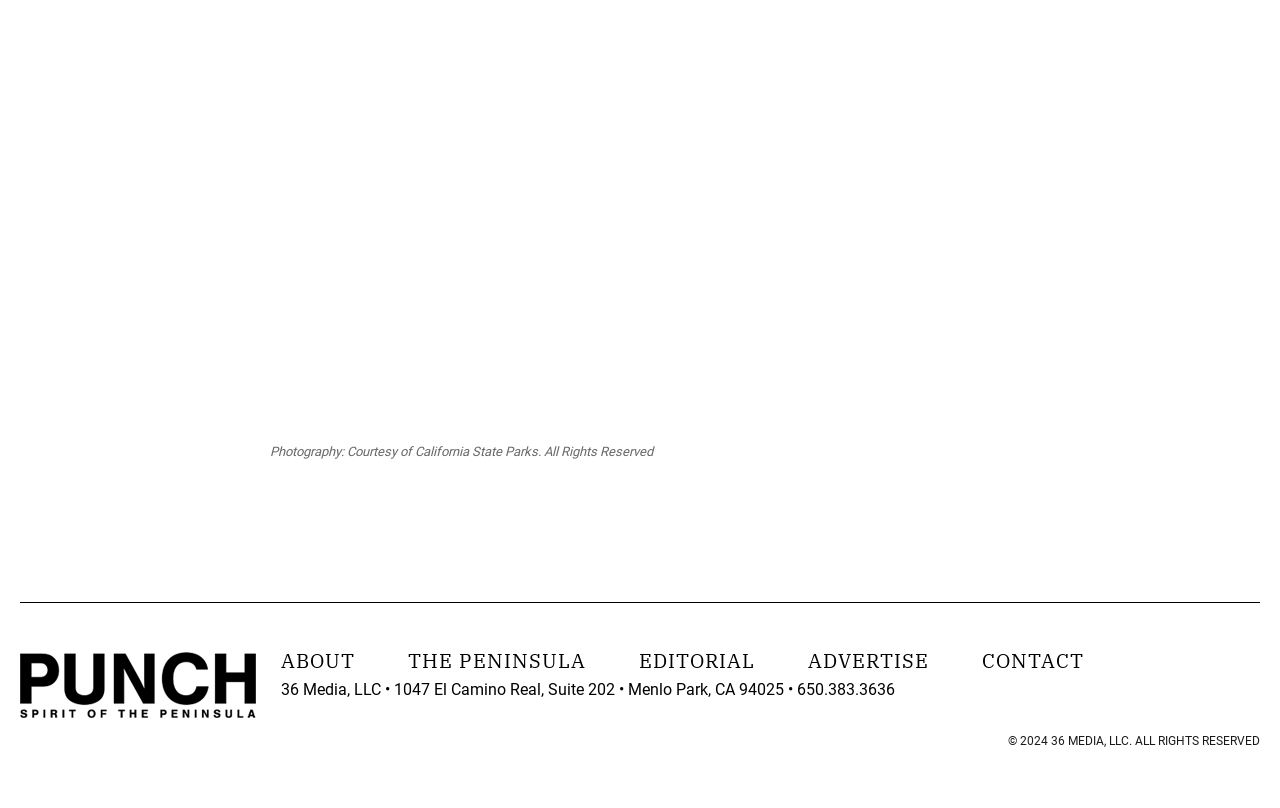Give a one-word or phrase response to the following question: What is the year of copyright mentioned?

2024